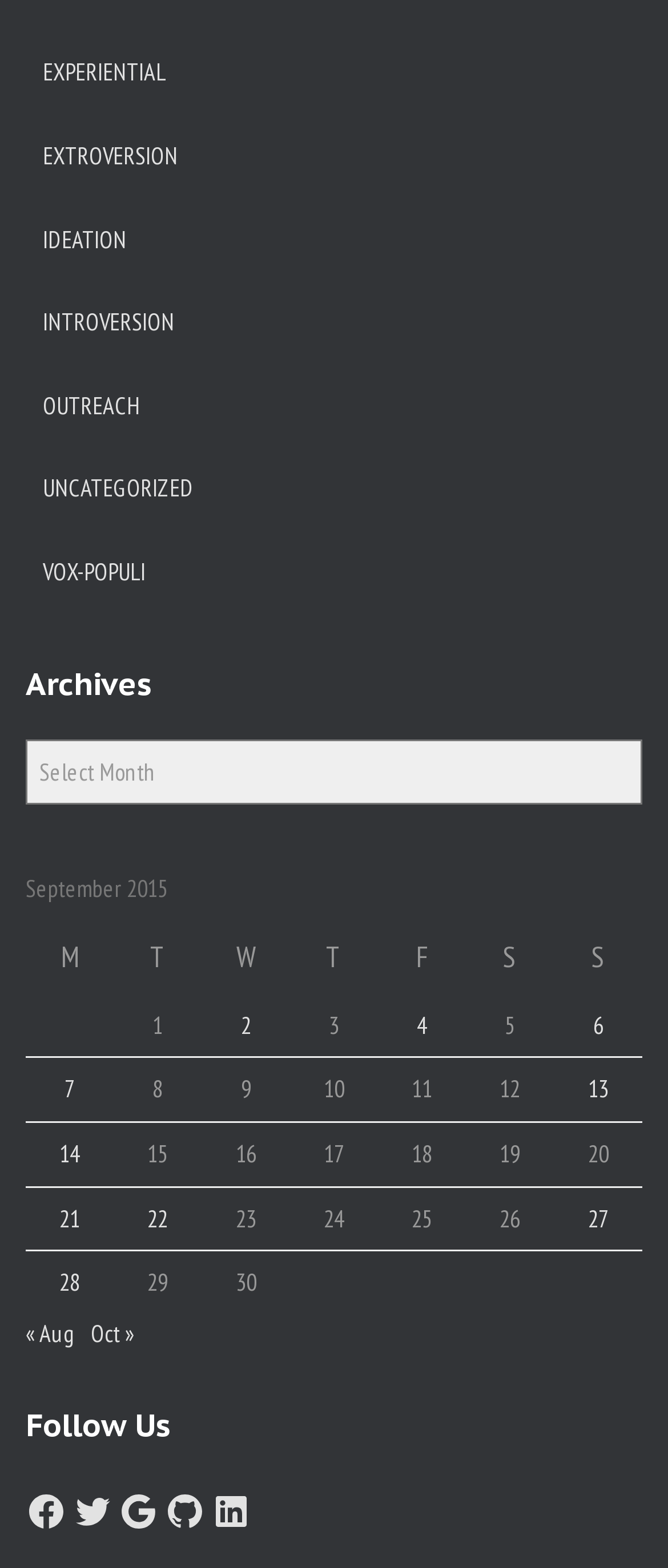Locate the bounding box coordinates of the clickable part needed for the task: "Click on EXPERIENTIAL".

[0.064, 0.023, 0.249, 0.071]